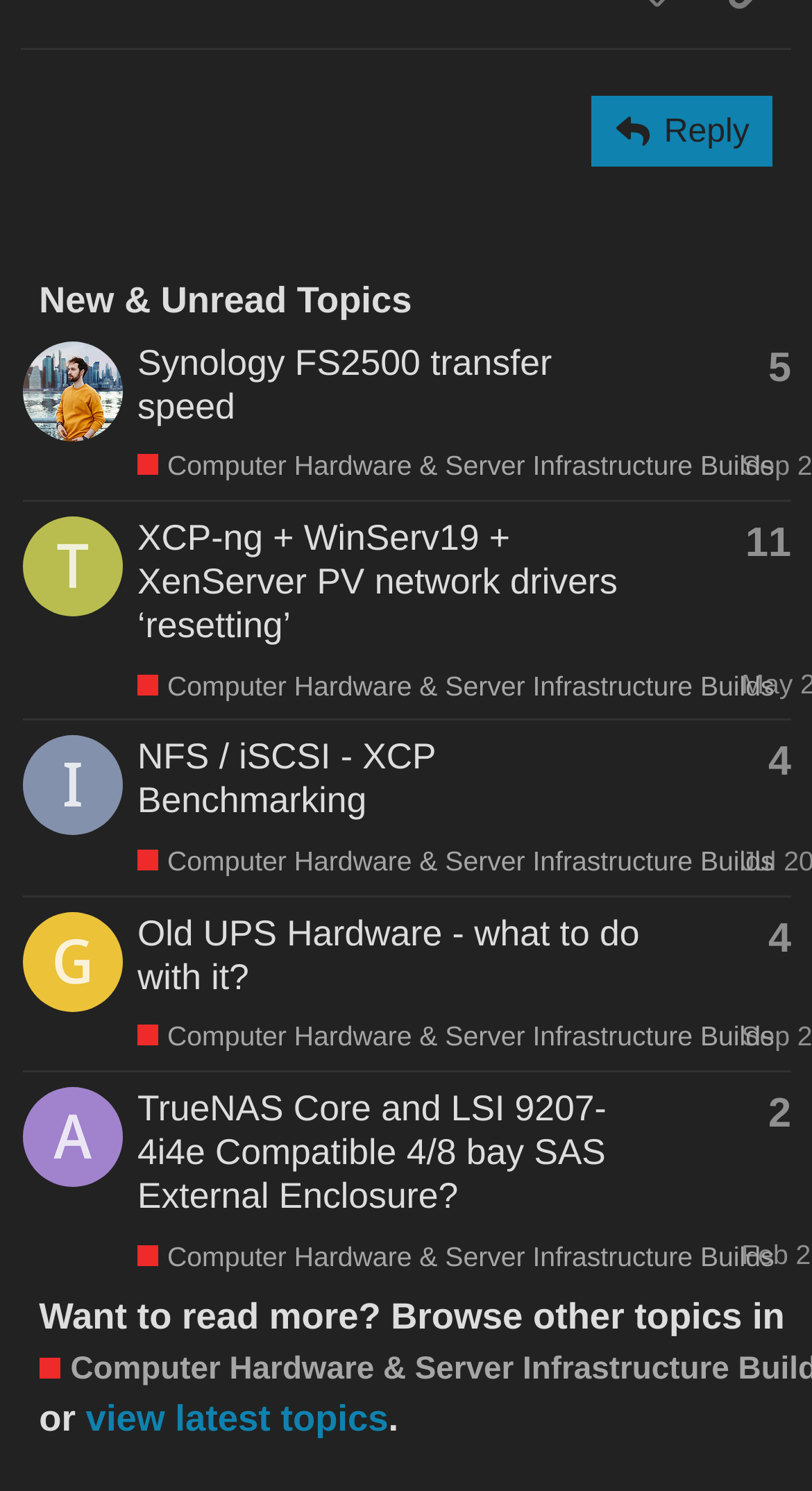Who is the latest poster in the first topic?
Respond to the question with a well-detailed and thorough answer.

I looked at the first gridcell element and found the link element with the text 'hunor's profile, latest poster', which indicates that hunor is the latest poster in the first topic.